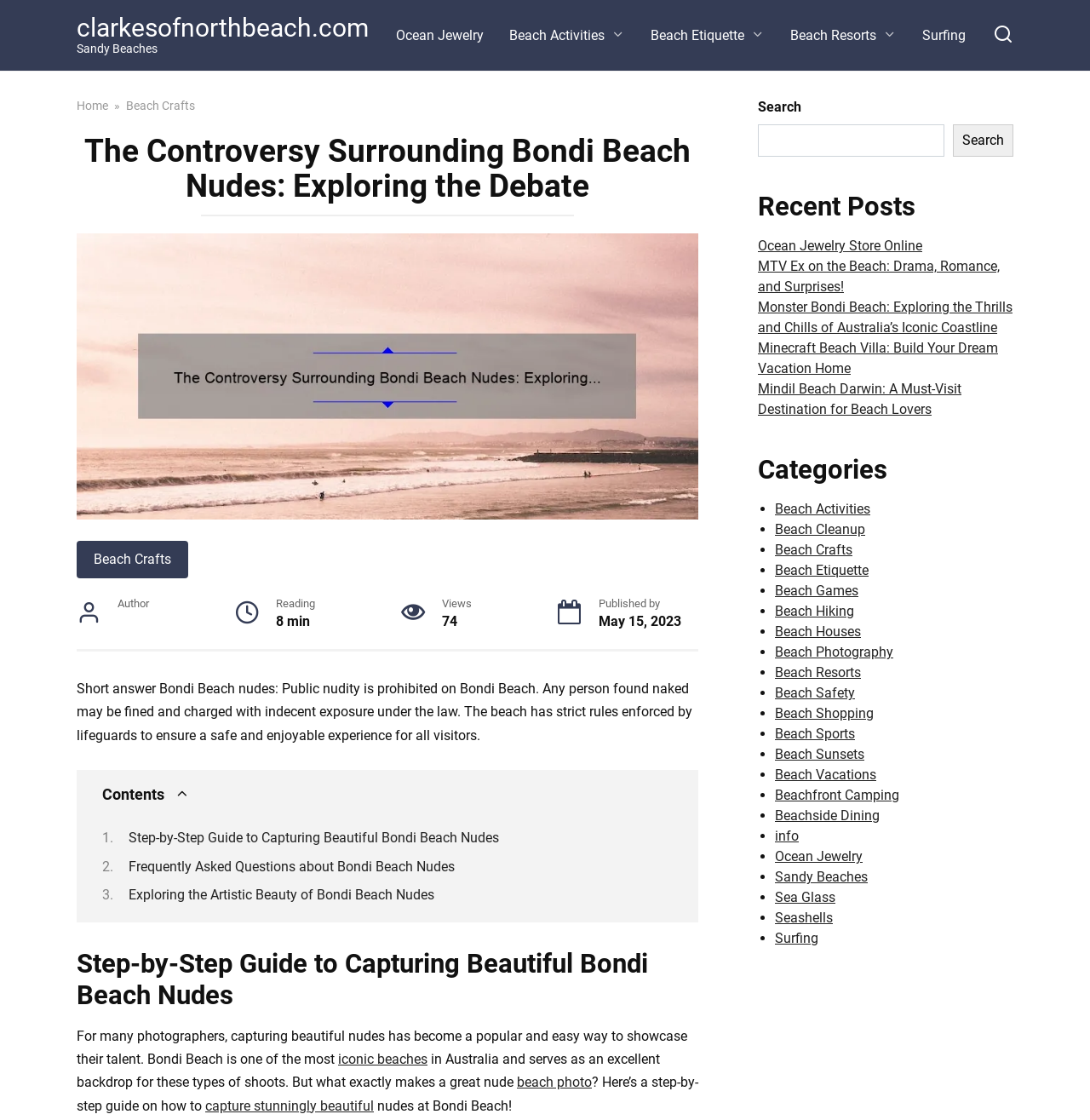Please identify the bounding box coordinates of the element's region that needs to be clicked to fulfill the following instruction: "Read the article about capturing beautiful Bondi Beach nudes". The bounding box coordinates should consist of four float numbers between 0 and 1, i.e., [left, top, right, bottom].

[0.118, 0.741, 0.457, 0.755]